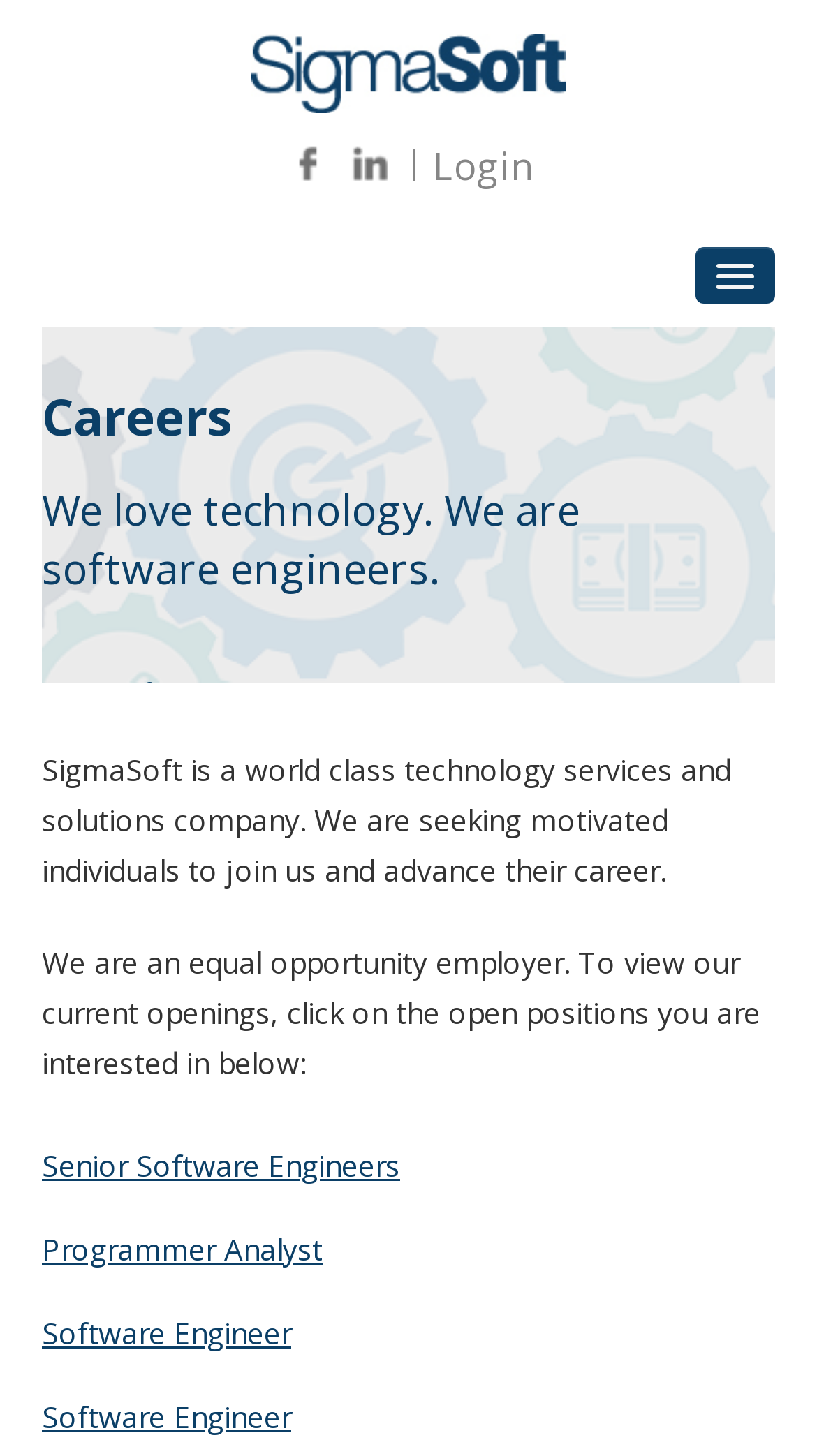Specify the bounding box coordinates for the region that must be clicked to perform the given instruction: "apply for Senior Software Engineers".

[0.051, 0.787, 0.49, 0.814]